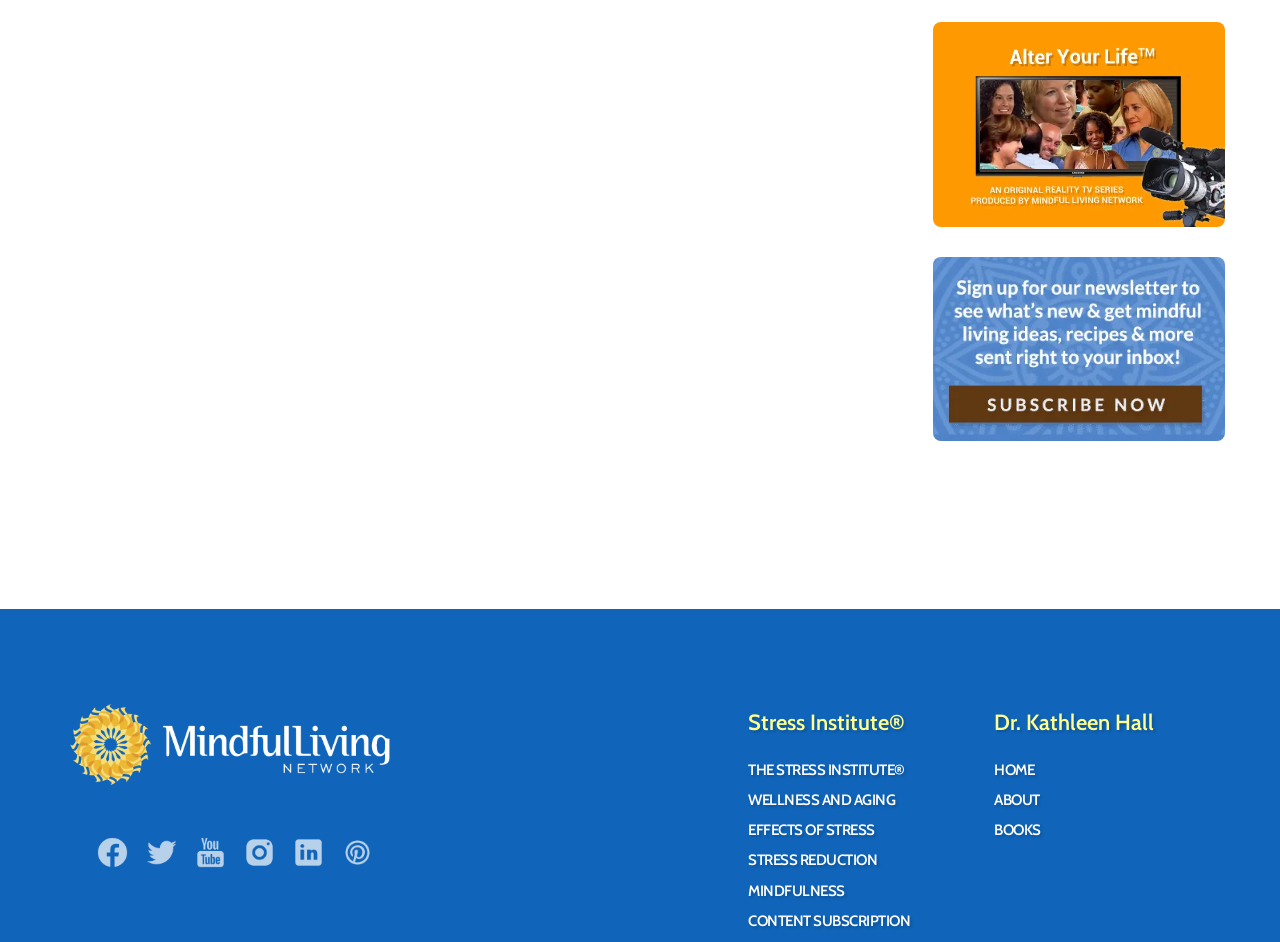Using the provided description Beauty & Lifestyle Blogger, find the bounding box coordinates for the UI element. Provide the coordinates in (top-left x, top-left y, bottom-right x, bottom-right y) format, ensuring all values are between 0 and 1.

None